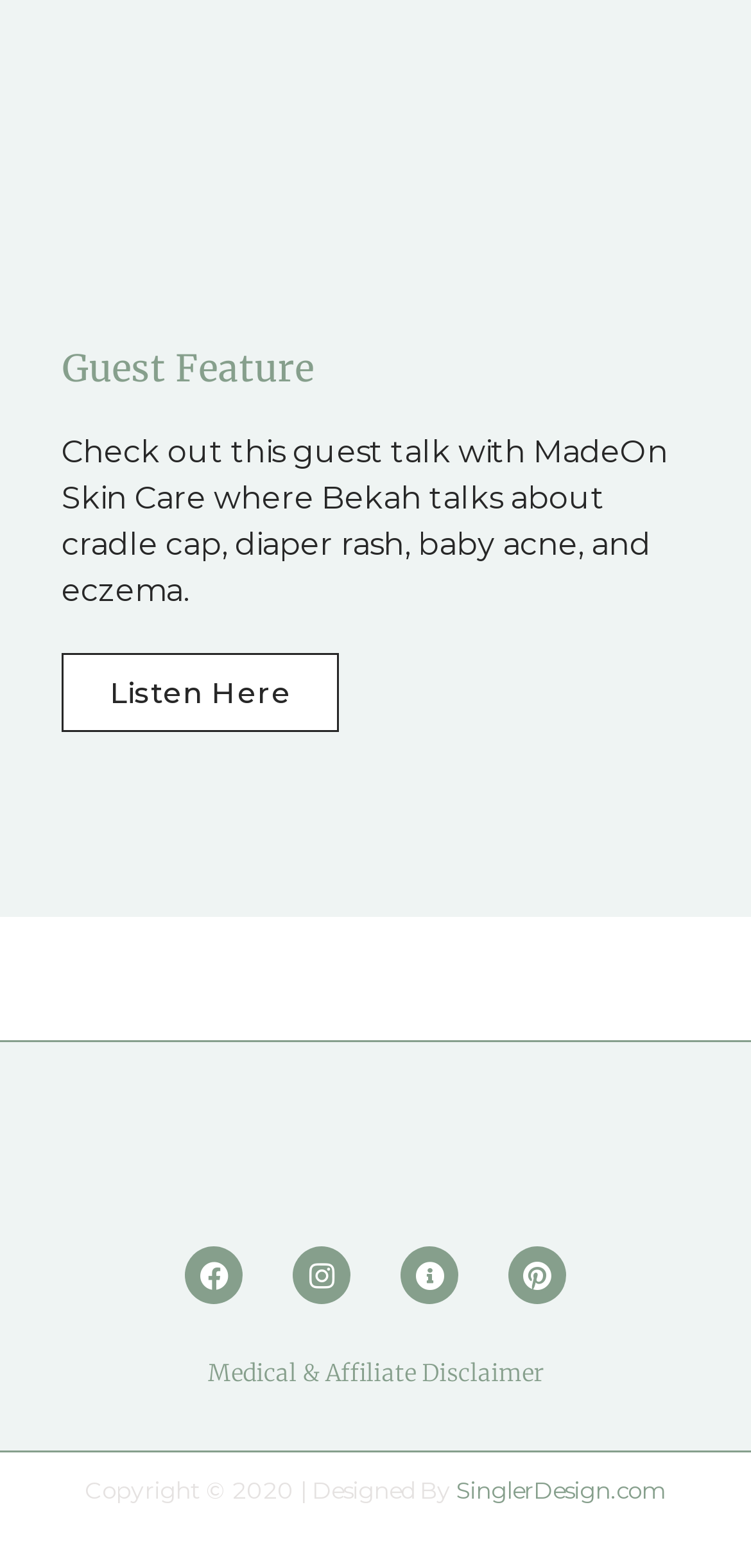What is the purpose of the 'Info-circle' link?
Using the visual information, respond with a single word or phrase.

Information or help